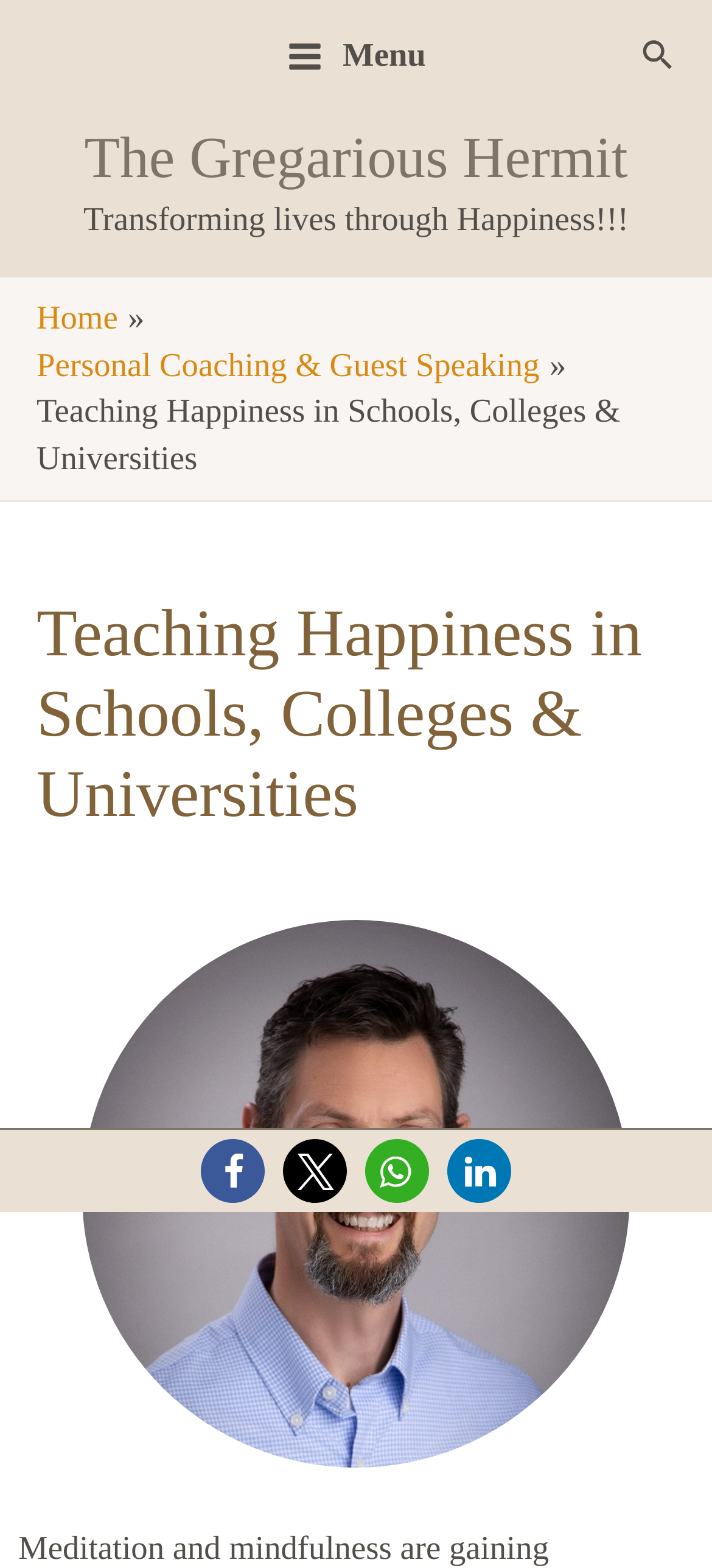Examine the image and give a thorough answer to the following question:
What is the slogan or tagline of the website?

I found a StaticText element with the text 'Transforming lives through Happiness!!!' which appears to be a prominent slogan or tagline on the website.